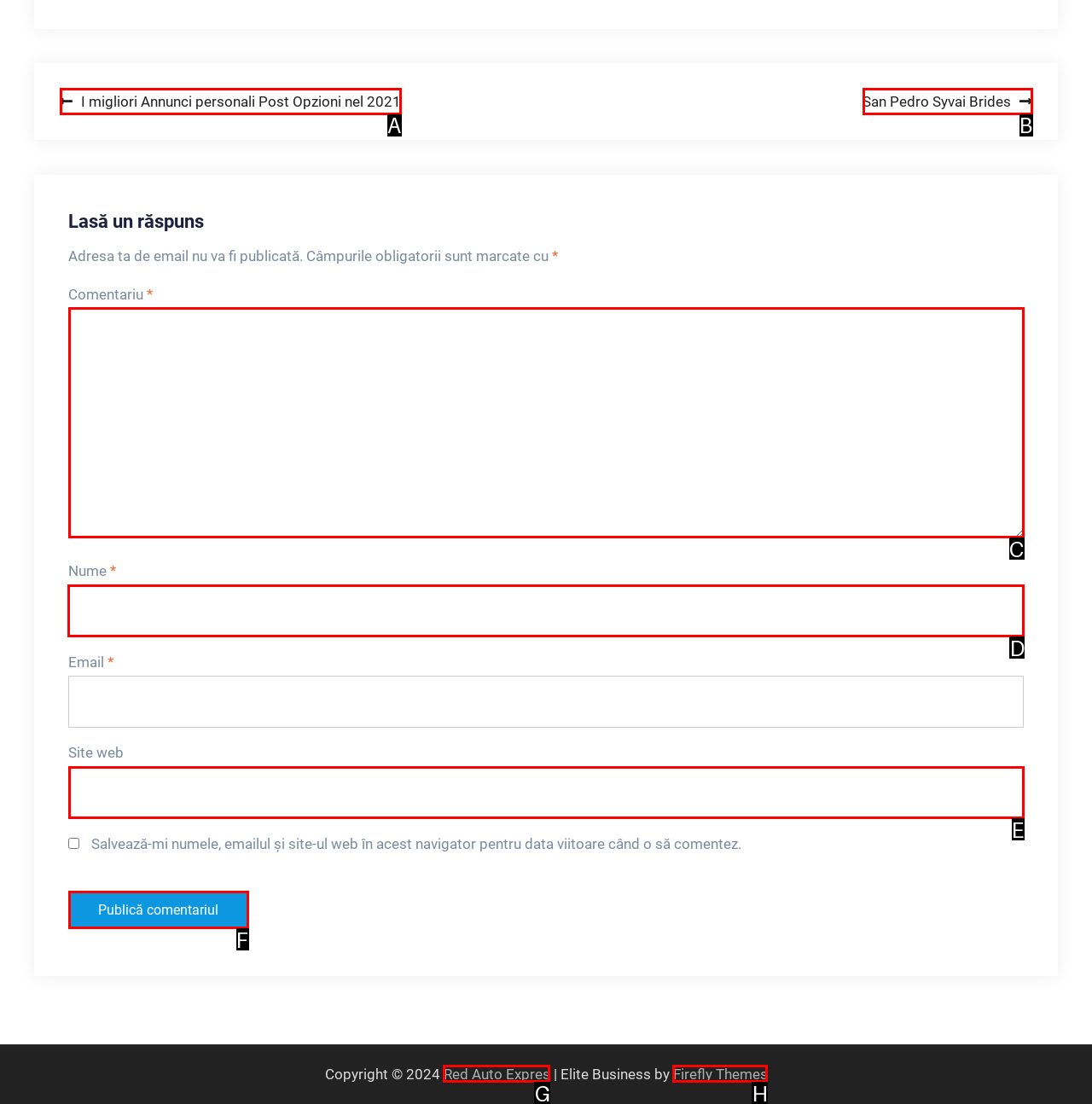Determine the HTML element to be clicked to complete the task: Enter your name in the required field. Answer by giving the letter of the selected option.

D